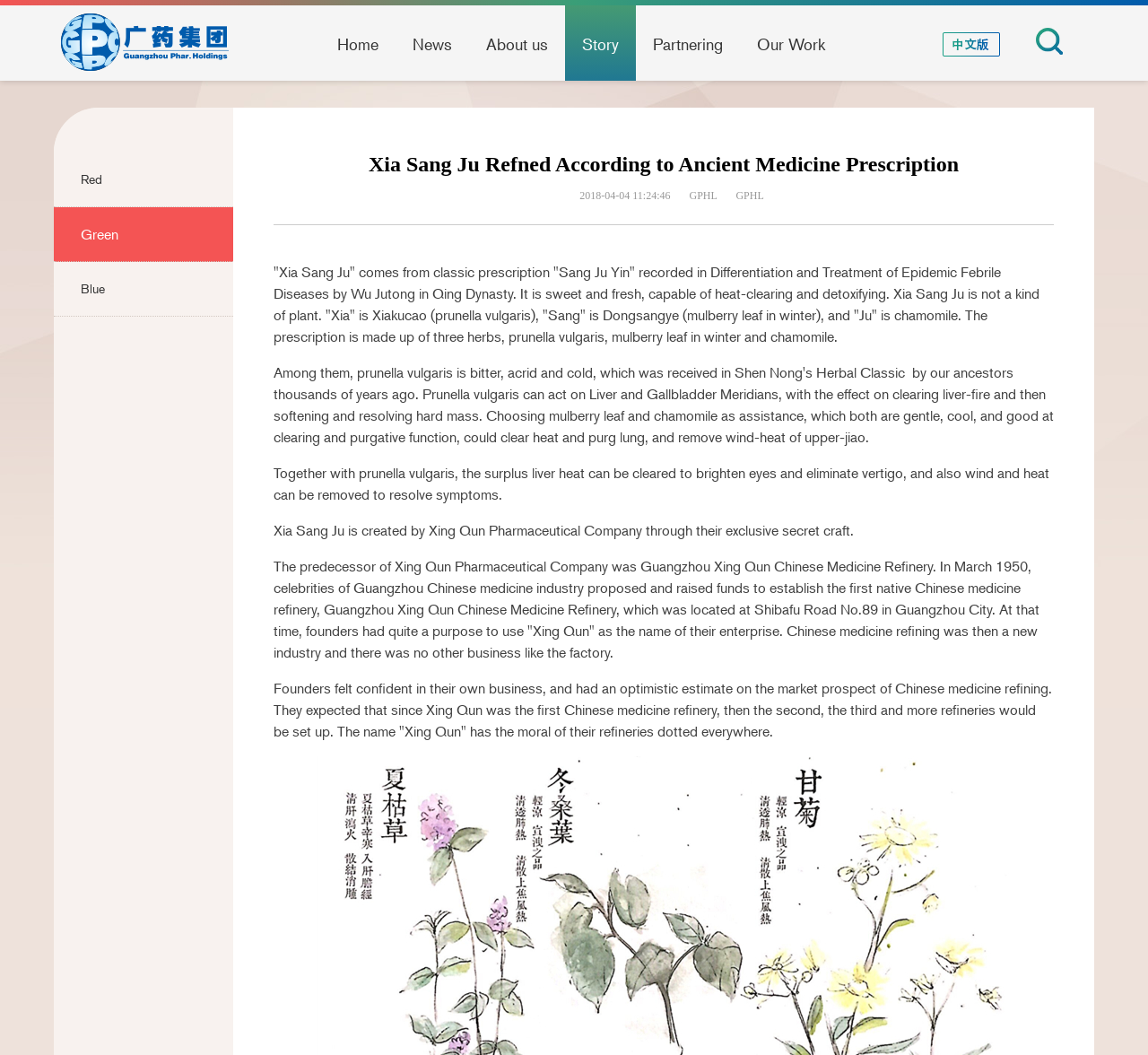Summarize the webpage with a detailed and informative caption.

The webpage is about Guangzhou Pharmaceutical Holdings Limited (GPHL) and its product, Xia Sang Ju Refned According to Ancient Medicine Prescription. At the top, there is a navigation menu with links to "Home", "News", "About us", "Story", "Partnering", and "Our Work". 

On the top-right corner, there are two small images. Below the navigation menu, there are three colored links, "Red", "Green", and "Blue", aligned vertically. 

The main content of the webpage is divided into two sections. The first section has a heading "Xia Sang Ju Refned According to Ancient Medicine Prescription" and provides information about the product. Below the heading, there is a timestamp "2018-04-04 11:24:46" and the abbreviation "GPHL". 

The second section describes the product in detail, explaining its origin, composition, and benefits. The text is divided into four paragraphs, each describing a different aspect of Xia Sang Ju. The first paragraph explains the origin of the product's name, while the second paragraph describes its composition and benefits. The third paragraph explains how the product is created, and the fourth paragraph provides information about the company that produces it, Xing Qun Pharmaceutical Company.